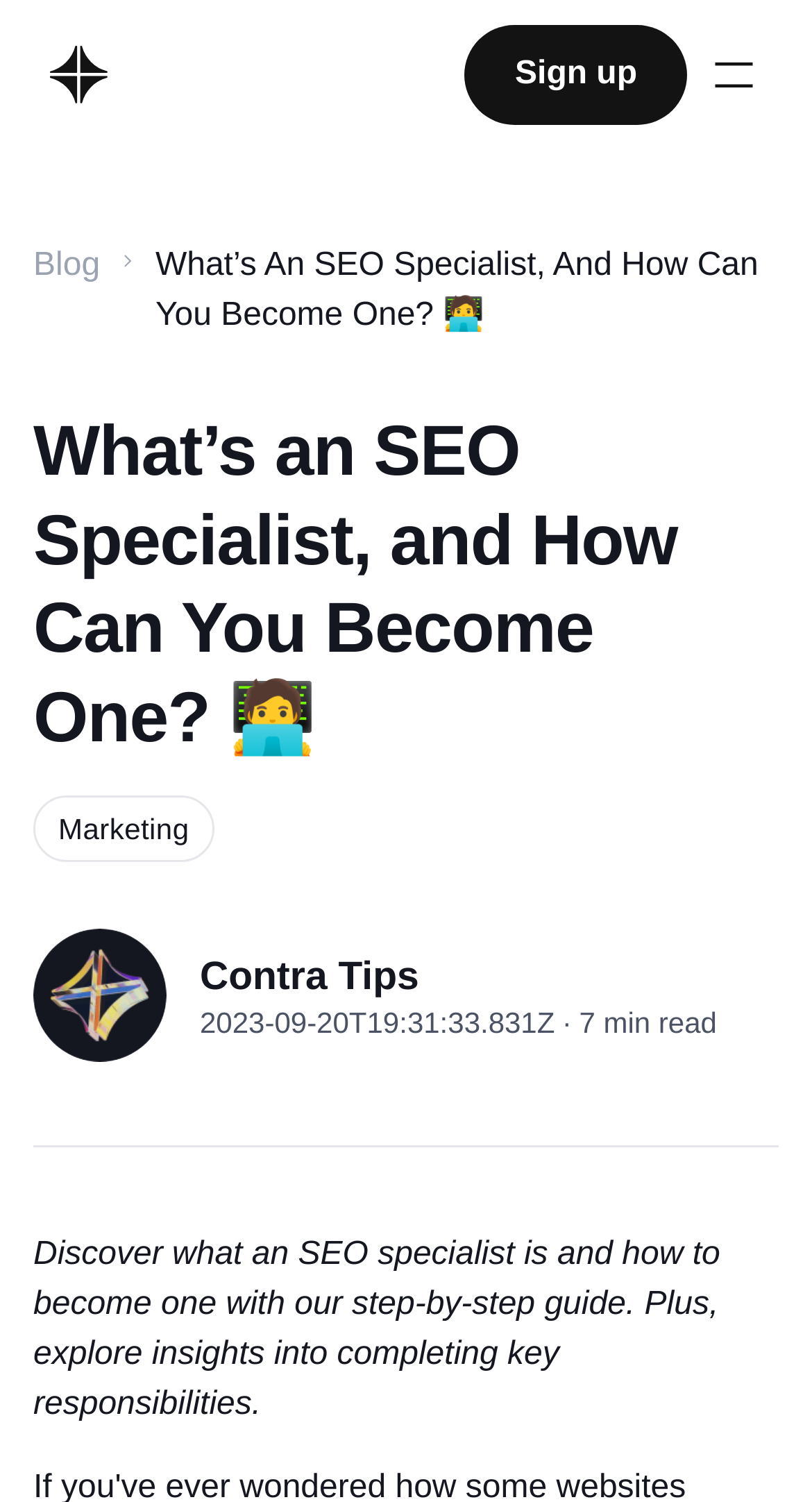What is the name of the company?
Please answer the question with a detailed response using the information from the screenshot.

The company name can be found in the top-left corner of the webpage, where it says 'Contra' next to the logo.